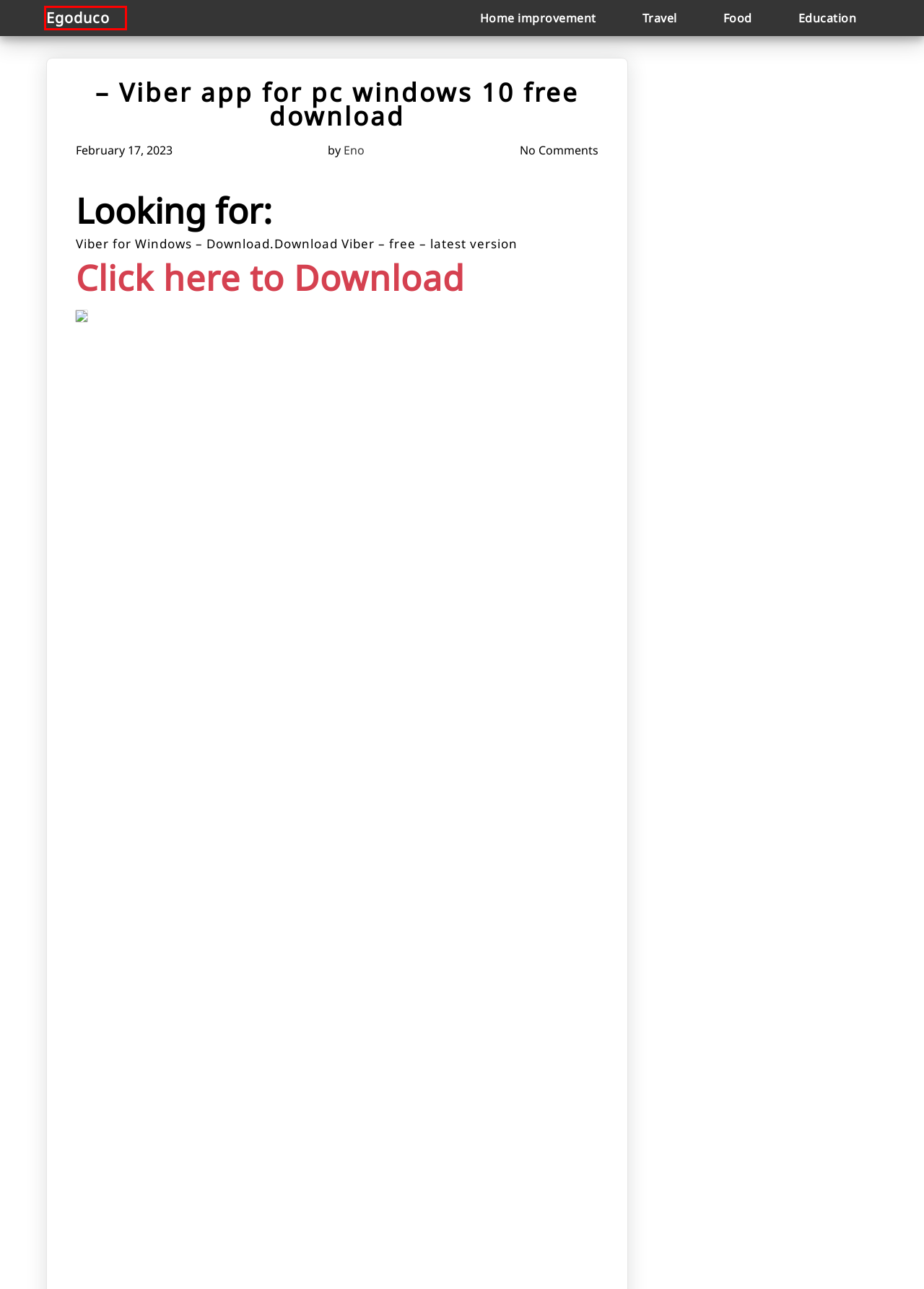Look at the screenshot of a webpage that includes a red bounding box around a UI element. Select the most appropriate webpage description that matches the page seen after clicking the highlighted element. Here are the candidates:
A. Egoduco – General Platform
B. August 2023 – Egoduco
C. January 2022 – Egoduco
D. October 2021 – Egoduco
E. June 2022 – Egoduco
F. July 2021 – Egoduco
G. Eno – Egoduco
H. Exploring Rhodes Old Town: A Guide on How to Get There – Egoduco

A